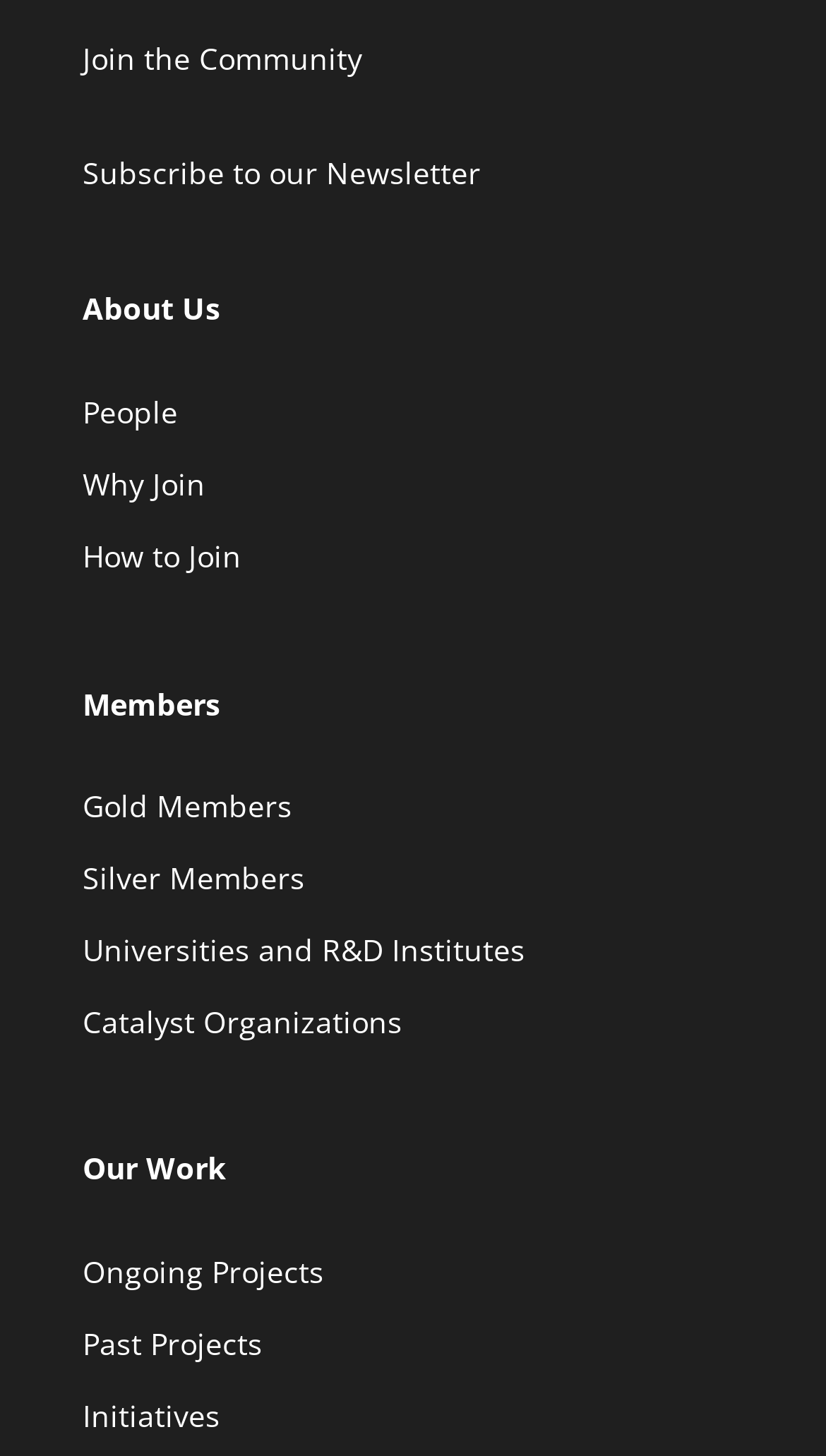Based on the description "Join the Community", find the bounding box of the specified UI element.

[0.1, 0.027, 0.438, 0.054]